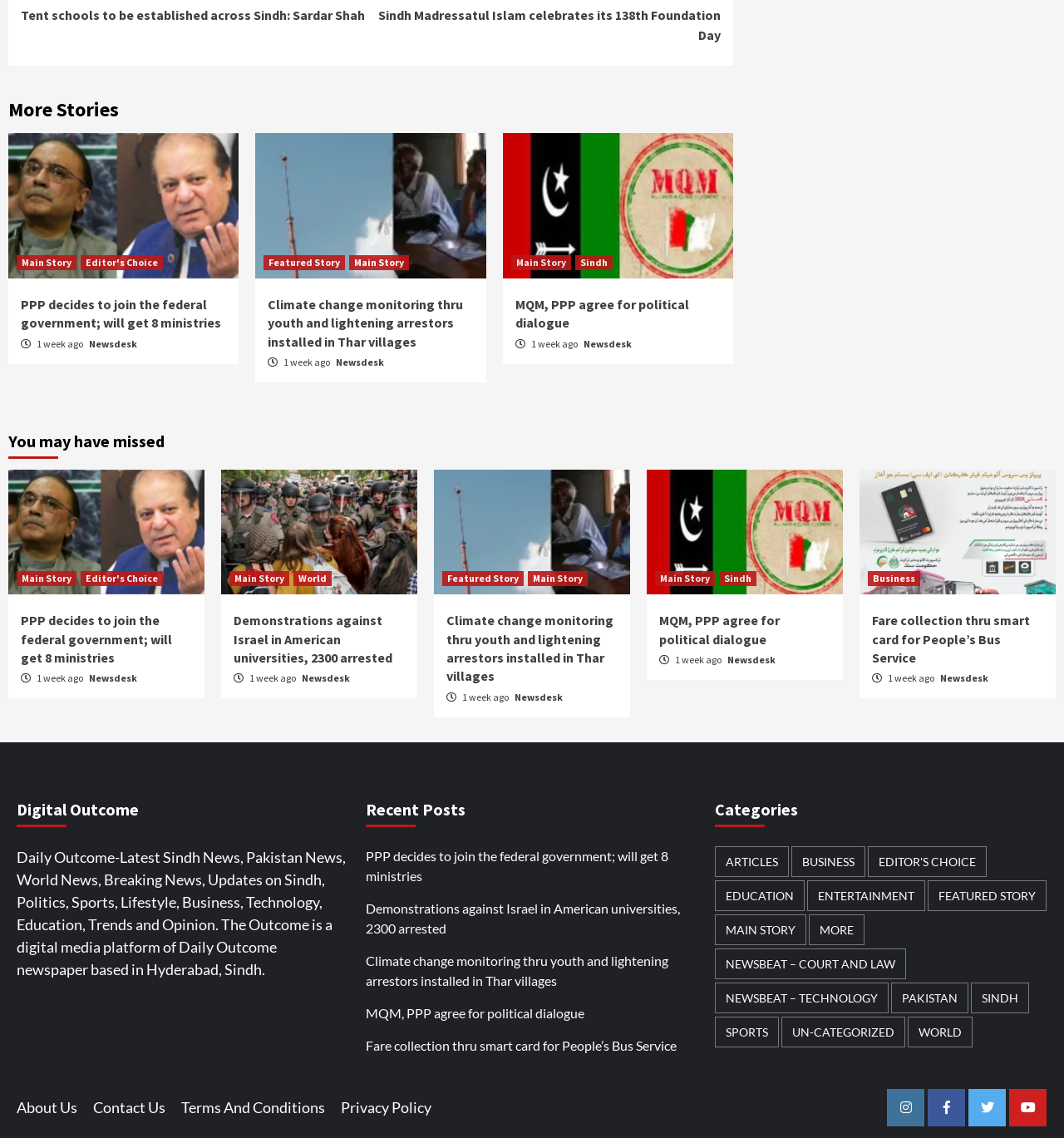Please specify the bounding box coordinates of the area that should be clicked to accomplish the following instruction: "Check the 'MQM, PPP agree for political dialogue' news". The coordinates should consist of four float numbers between 0 and 1, i.e., [left, top, right, bottom].

[0.484, 0.259, 0.677, 0.292]